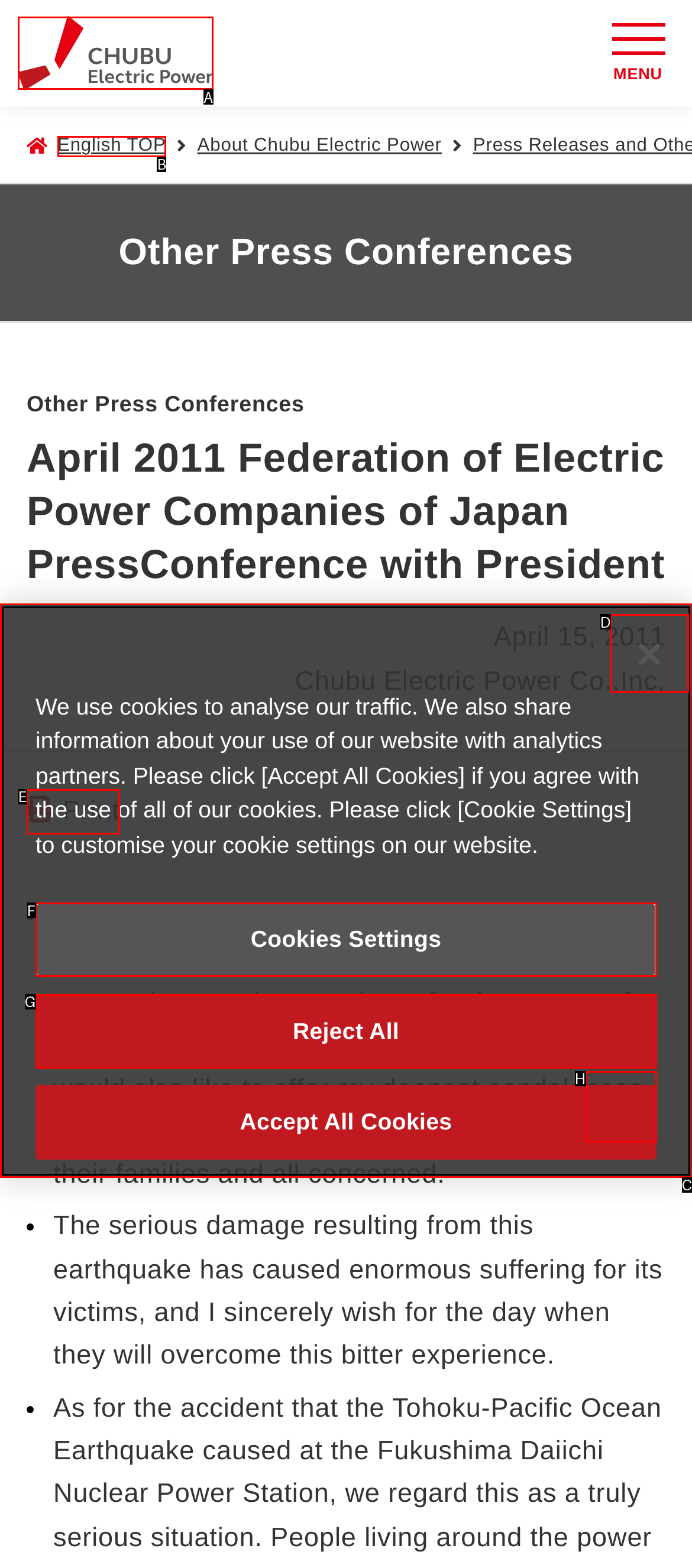Which option should I select to accomplish the task: Go to the English top page? Respond with the corresponding letter from the given choices.

B